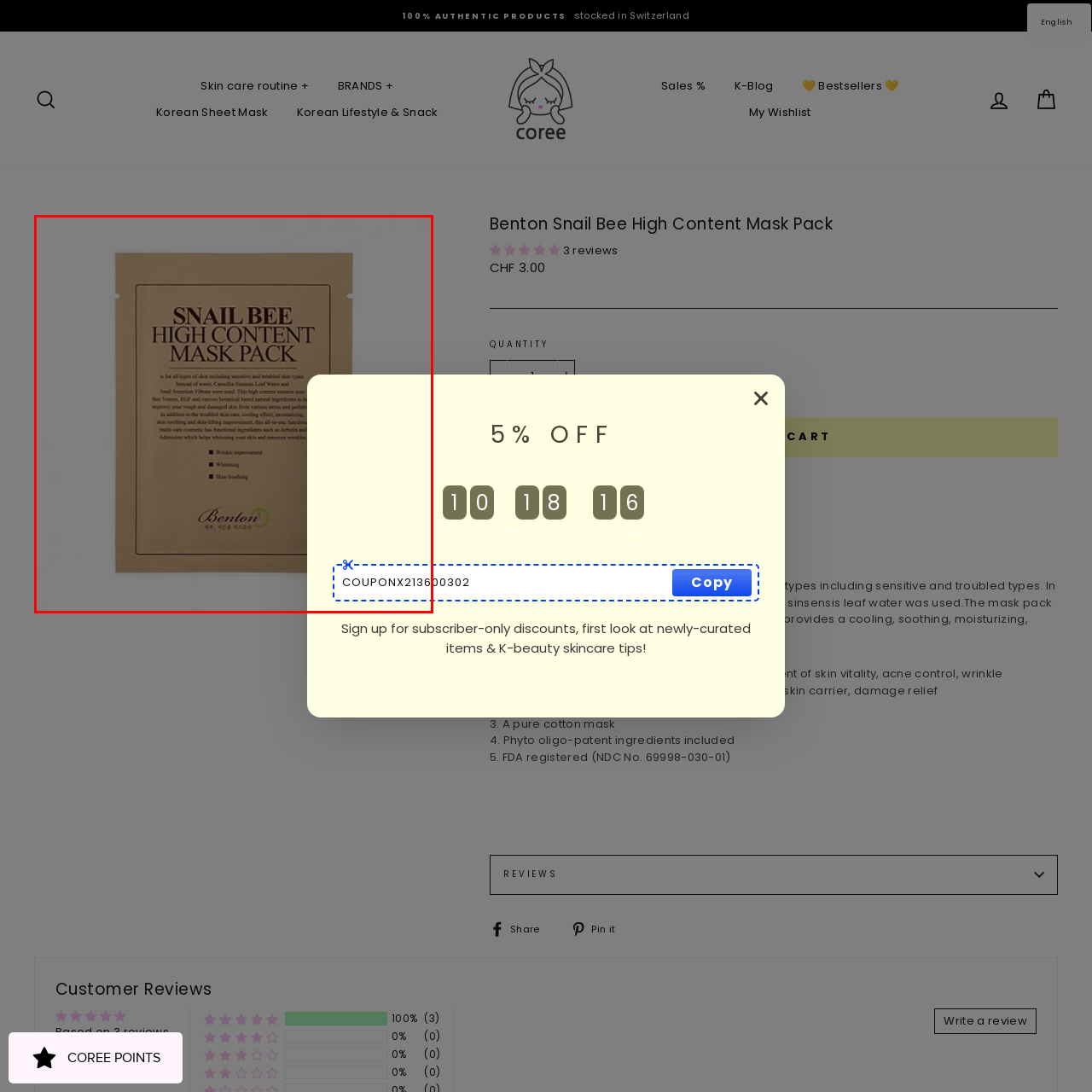What is the purpose of the coupon code? View the image inside the red bounding box and respond with a concise one-word or short-phrase answer.

Savings on the product